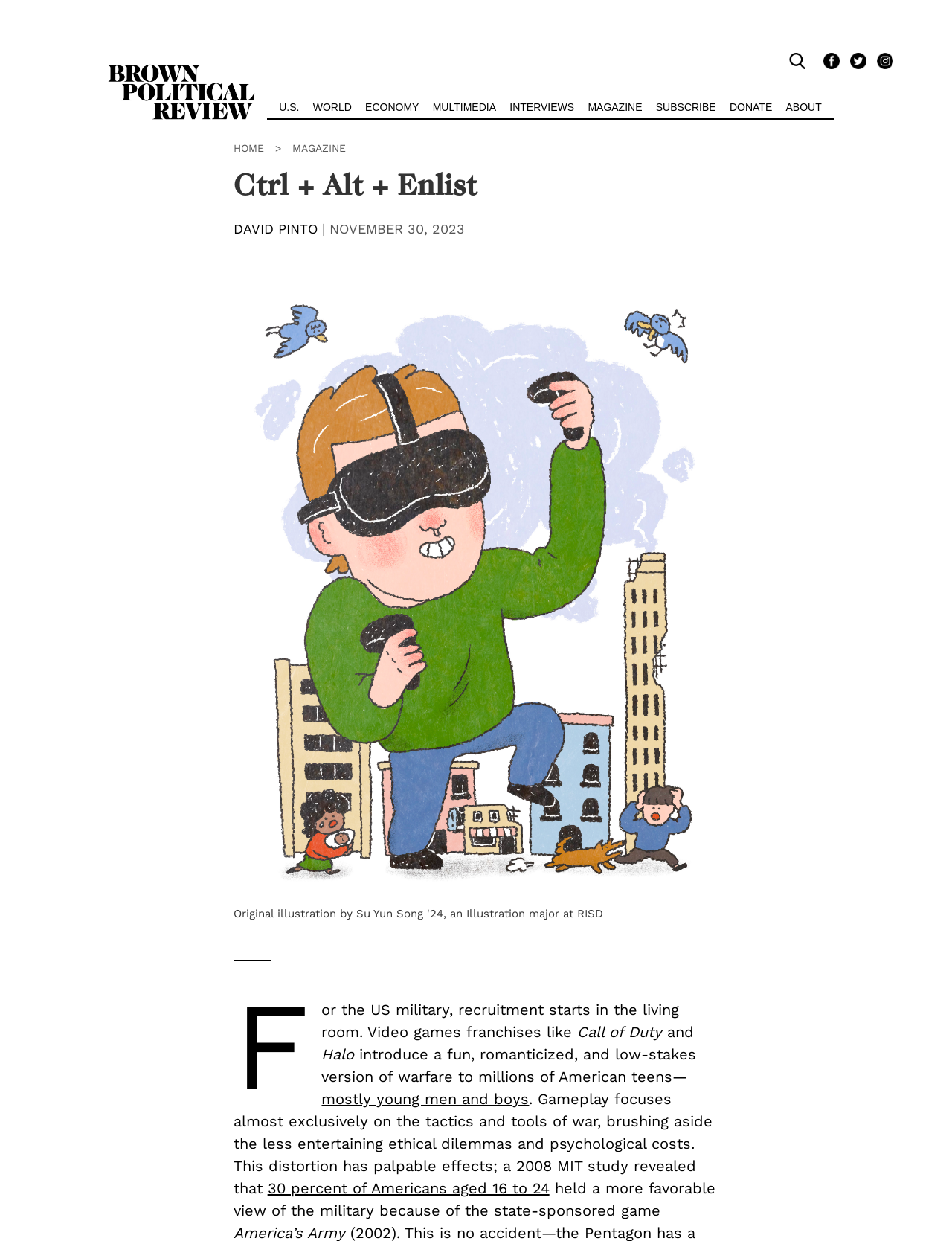What is the name of the publication?
From the image, provide a succinct answer in one word or a short phrase.

Brown Political Review